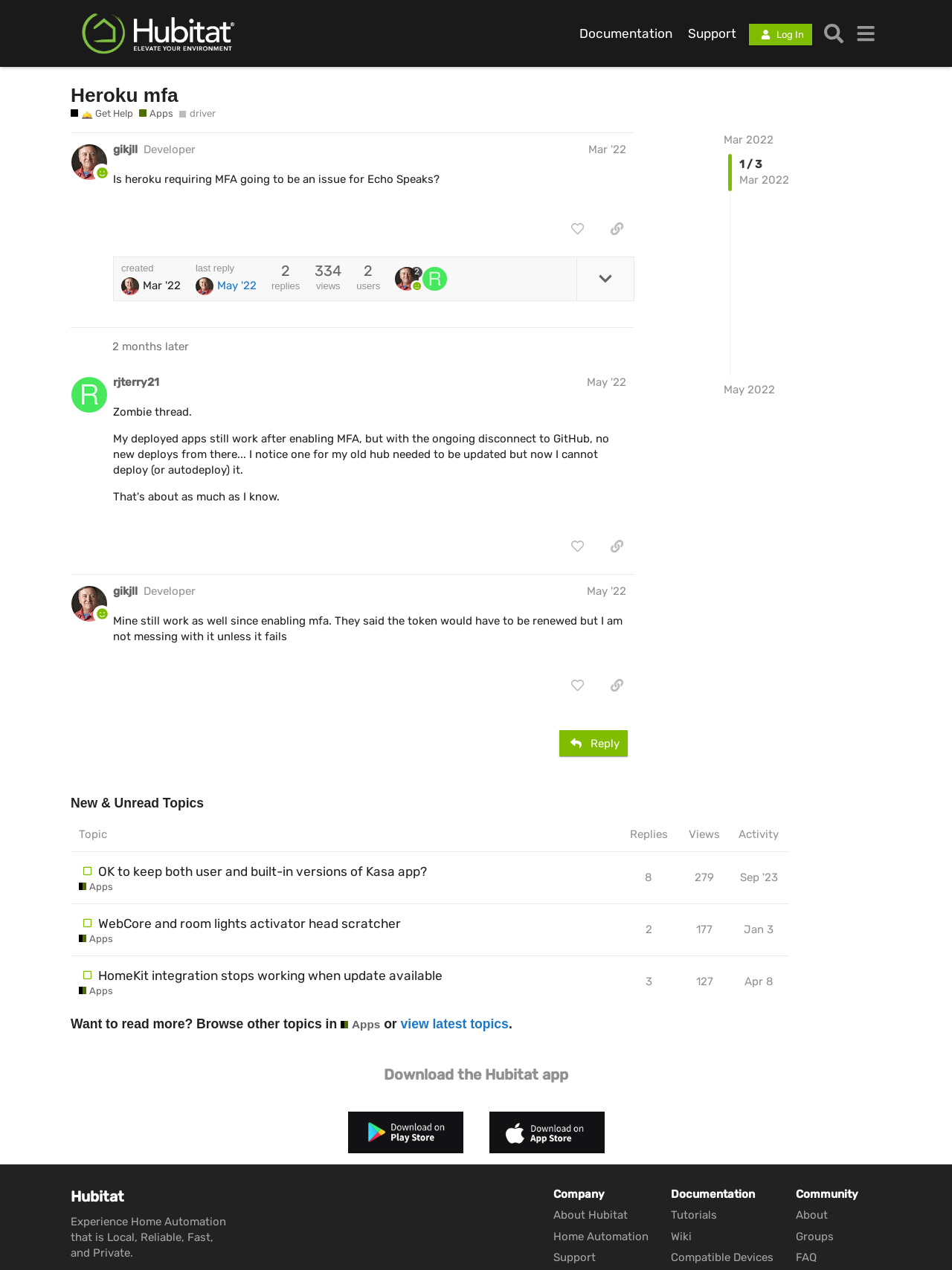Give a detailed account of the webpage's layout and content.

The webpage appears to be a forum or discussion board, specifically a topic page about Heroku MFA (Multi-Factor Authentication) and its potential impact on Echo Speaks. 

At the top, there is a header section with a logo image of Hubitat, followed by links to Documentation, Support, and a Log In button. There is also a Search button and a menu button. 

Below the header, the main content area is divided into several sections. The first section has a heading "Heroku mfa" and contains links to related topics, including "Get Help" and "Apps". There is also a list of tags, including "driver", and links to specific dates, such as "Mar 2022" and "May 2022". 

The main content area is dominated by a series of posts or topics, each with its own heading, text, and metadata. The posts are numbered, with the first post being from "gikjll" and having a heading "gikjll Developer Mar '22". The post contains a question about Heroku MFA and its potential impact on Echo Speaks. 

Below the first post, there are two more posts, one from "rjterry21" and another from "gikjll" again. Each post has a heading with the username and date, followed by the post text and metadata, including buttons to like the post, copy a link to the post, and expand topic details. 

At the bottom of the page, there is a button to reply to the topic, as well as a section labeled "New & Unread Topics" with a table listing topics, including their titles, replies, views, and activity.